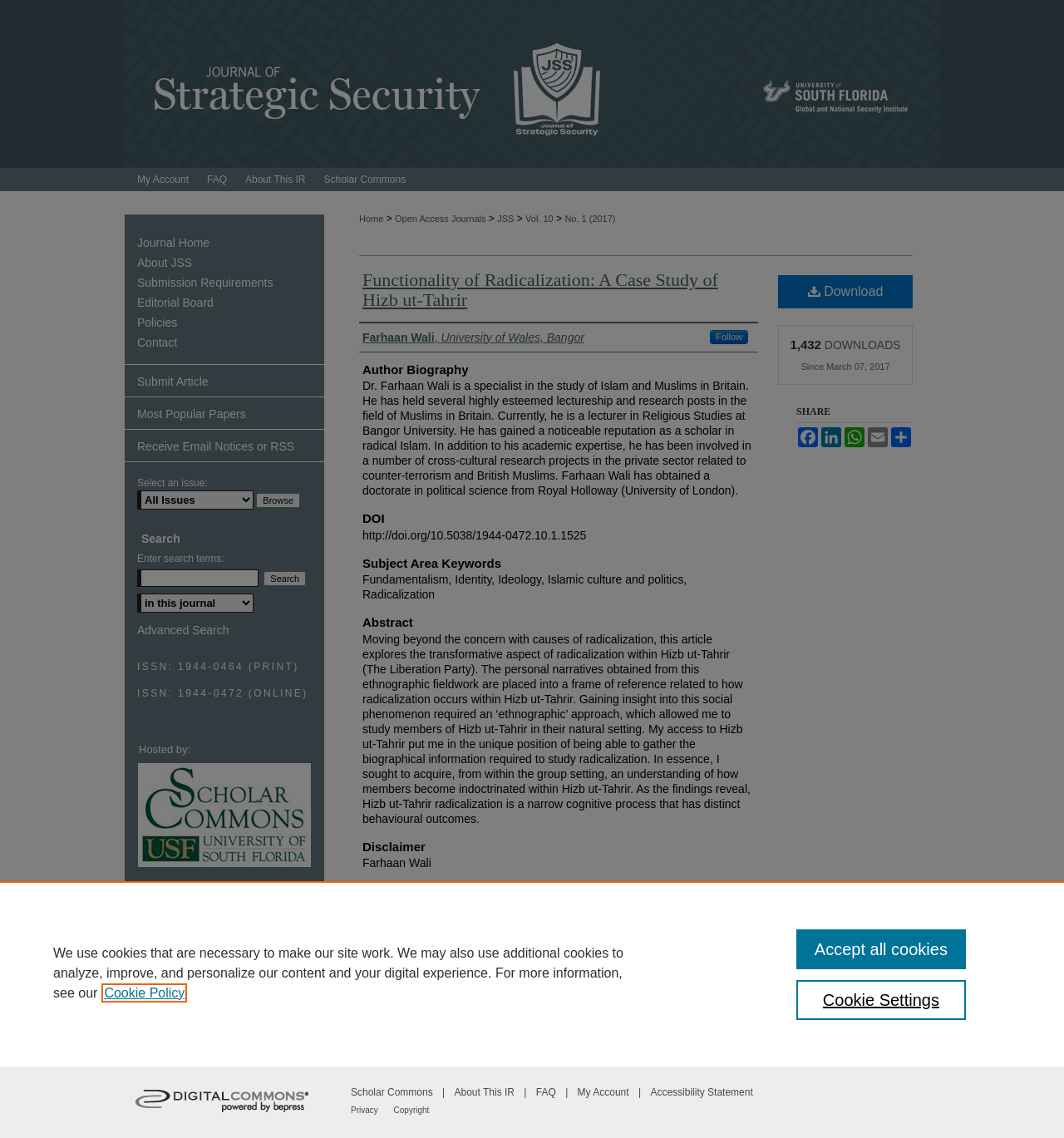Return the bounding box coordinates of the UI element that corresponds to this description: "Most Popular Papers". The coordinates must be given as four float numbers in the range of 0 and 1, [left, top, right, bottom].

[0.117, 0.349, 0.305, 0.378]